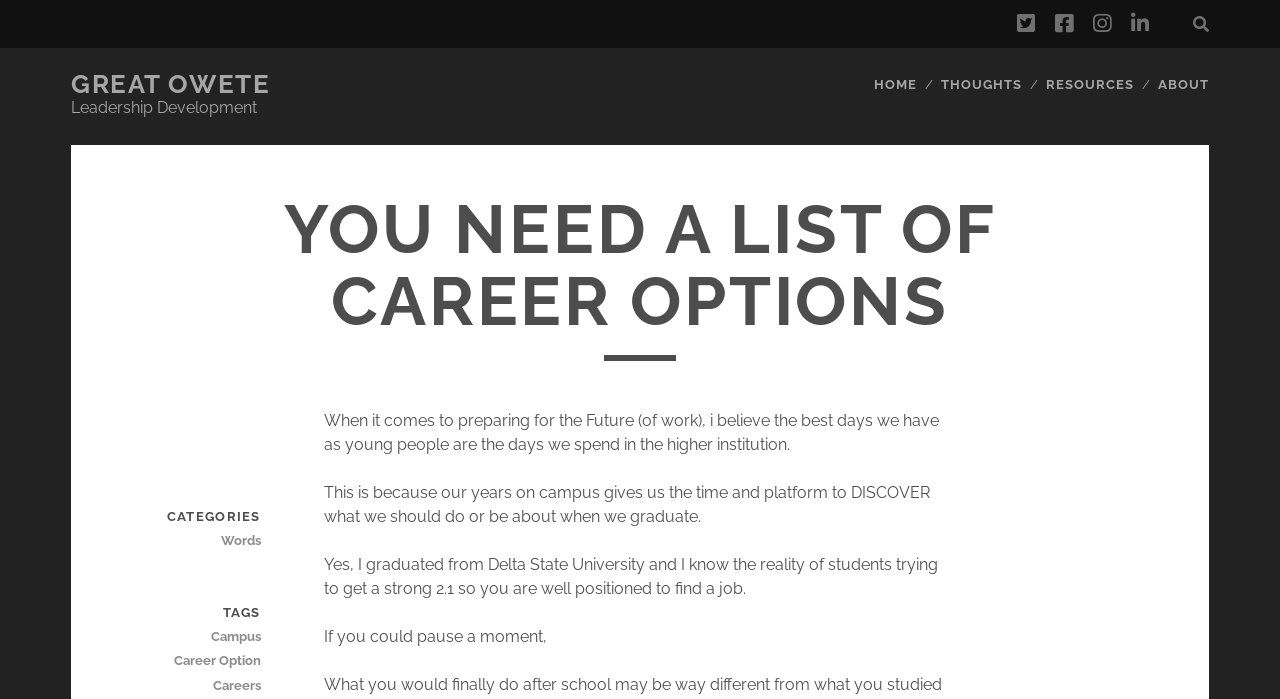Determine the bounding box coordinates of the clickable element to complete this instruction: "Visit the GREAT OWETE link". Provide the coordinates in the format of four float numbers between 0 and 1, [left, top, right, bottom].

[0.055, 0.099, 0.211, 0.142]